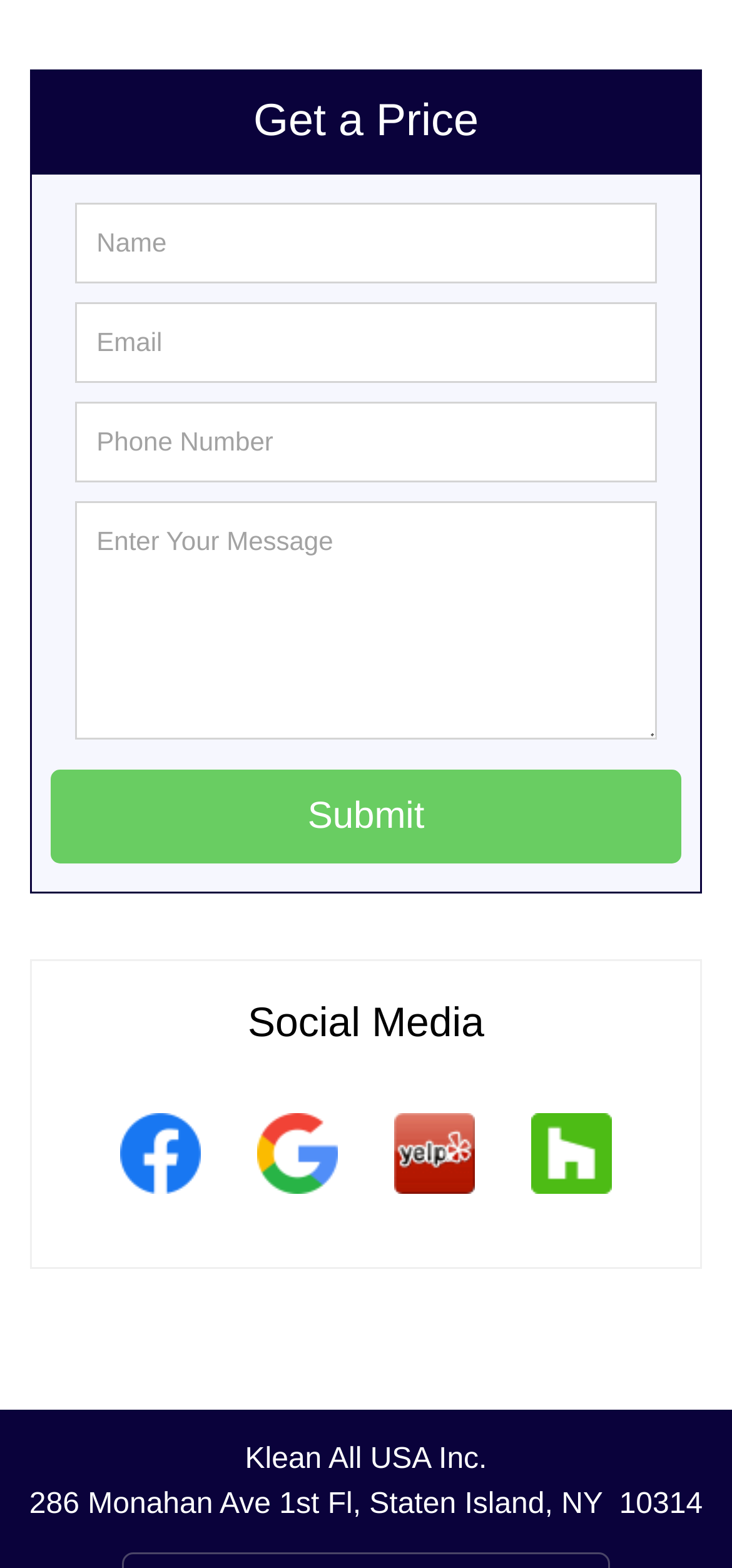Identify the bounding box coordinates of the region I need to click to complete this instruction: "Enter your name".

[0.104, 0.129, 0.896, 0.18]